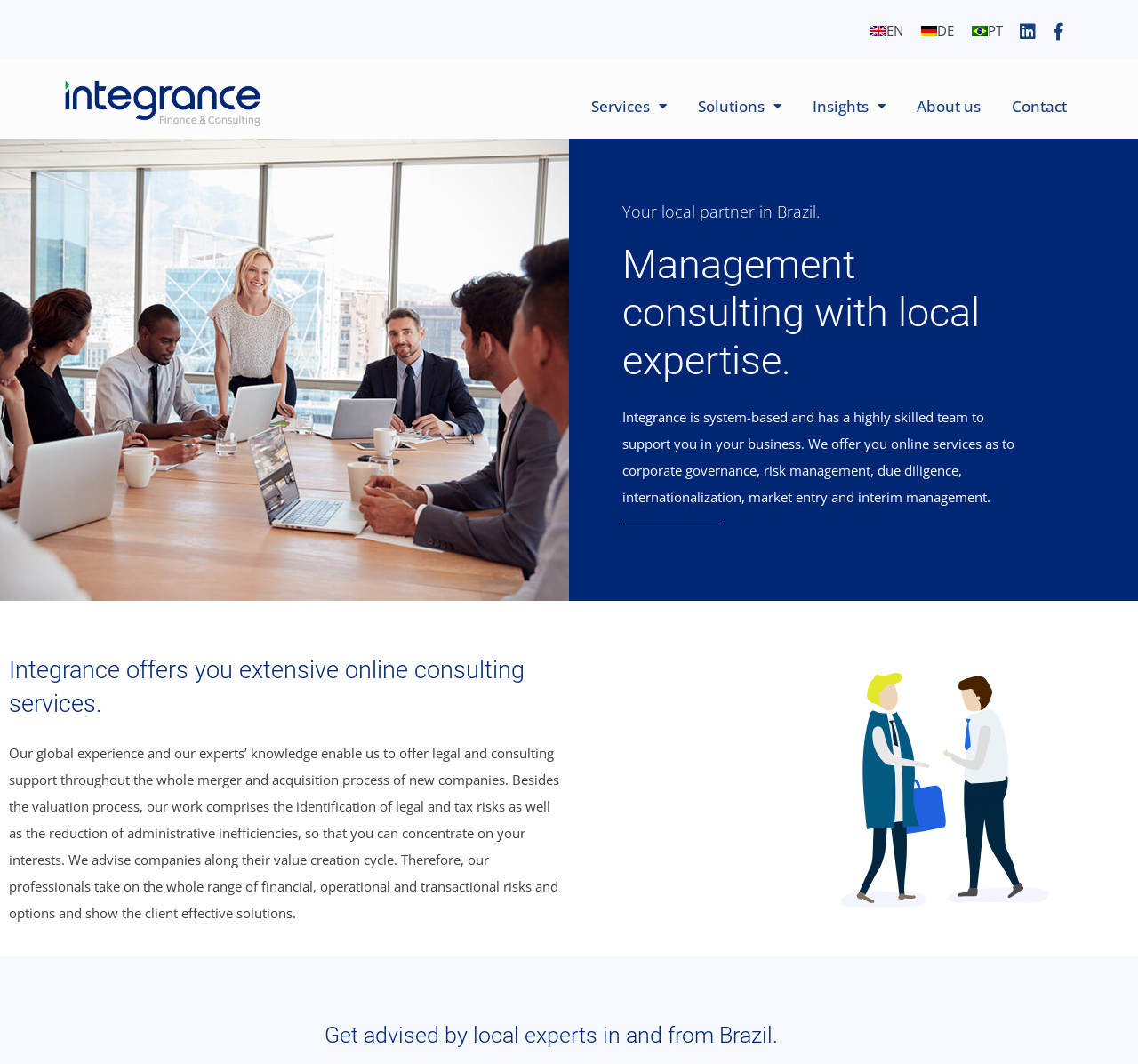Identify the bounding box coordinates of the clickable region required to complete the instruction: "Get in touch with the consultancy". The coordinates should be given as four float numbers within the range of 0 and 1, i.e., [left, top, right, bottom].

[0.881, 0.08, 0.945, 0.12]